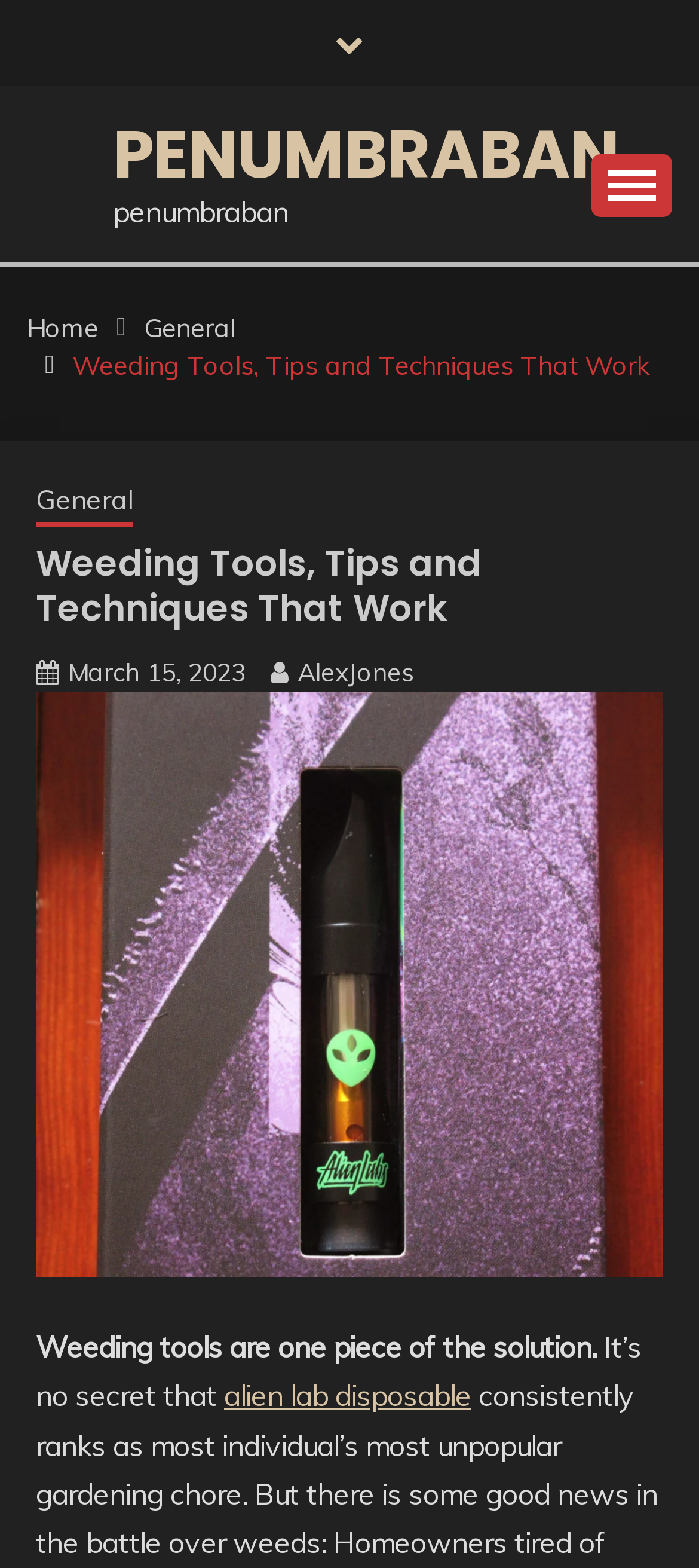Locate the bounding box coordinates of the element that should be clicked to fulfill the instruction: "read about CSS work".

None